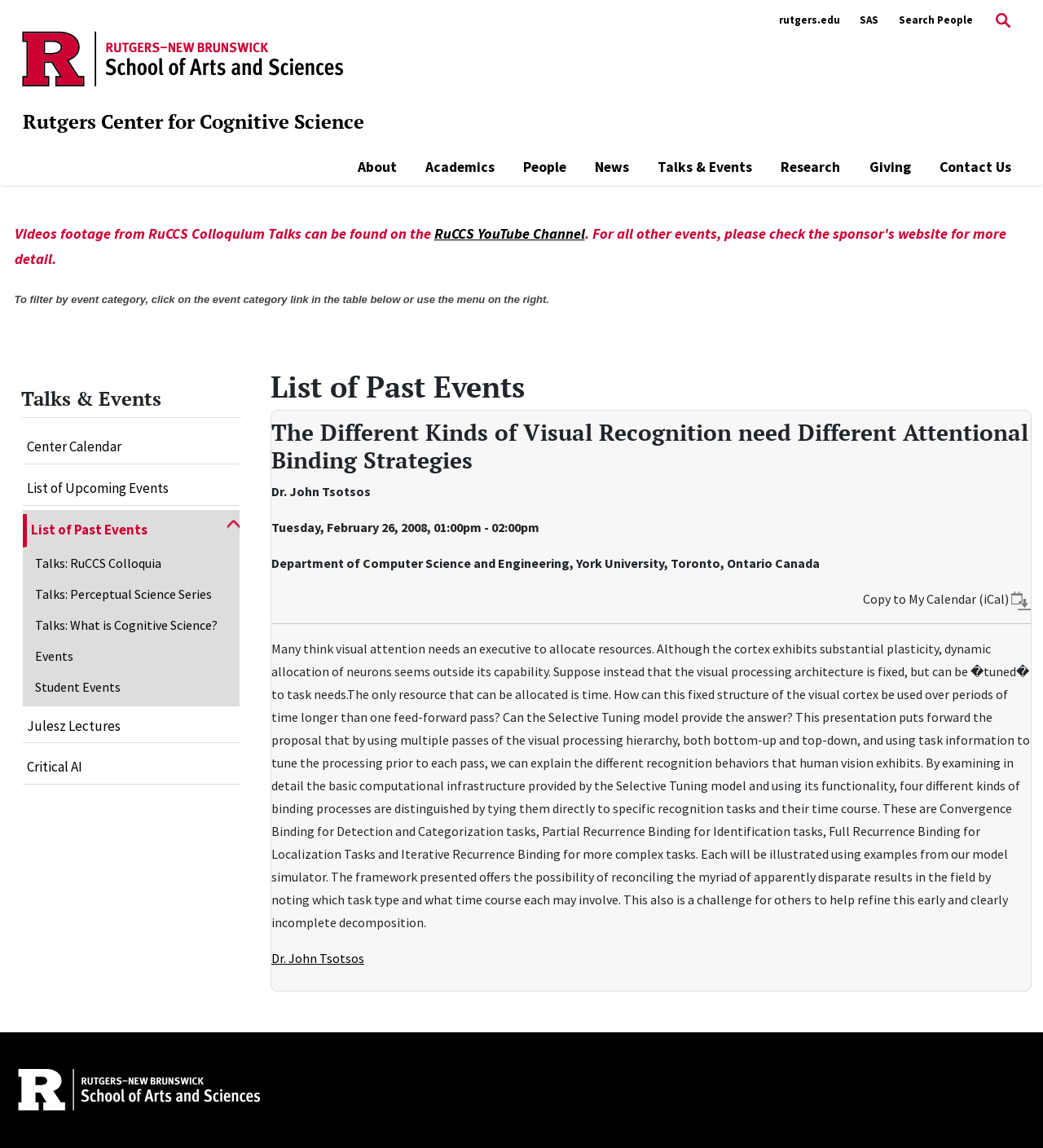Use a single word or phrase to answer the question: What is the name of the university?

Rutgers